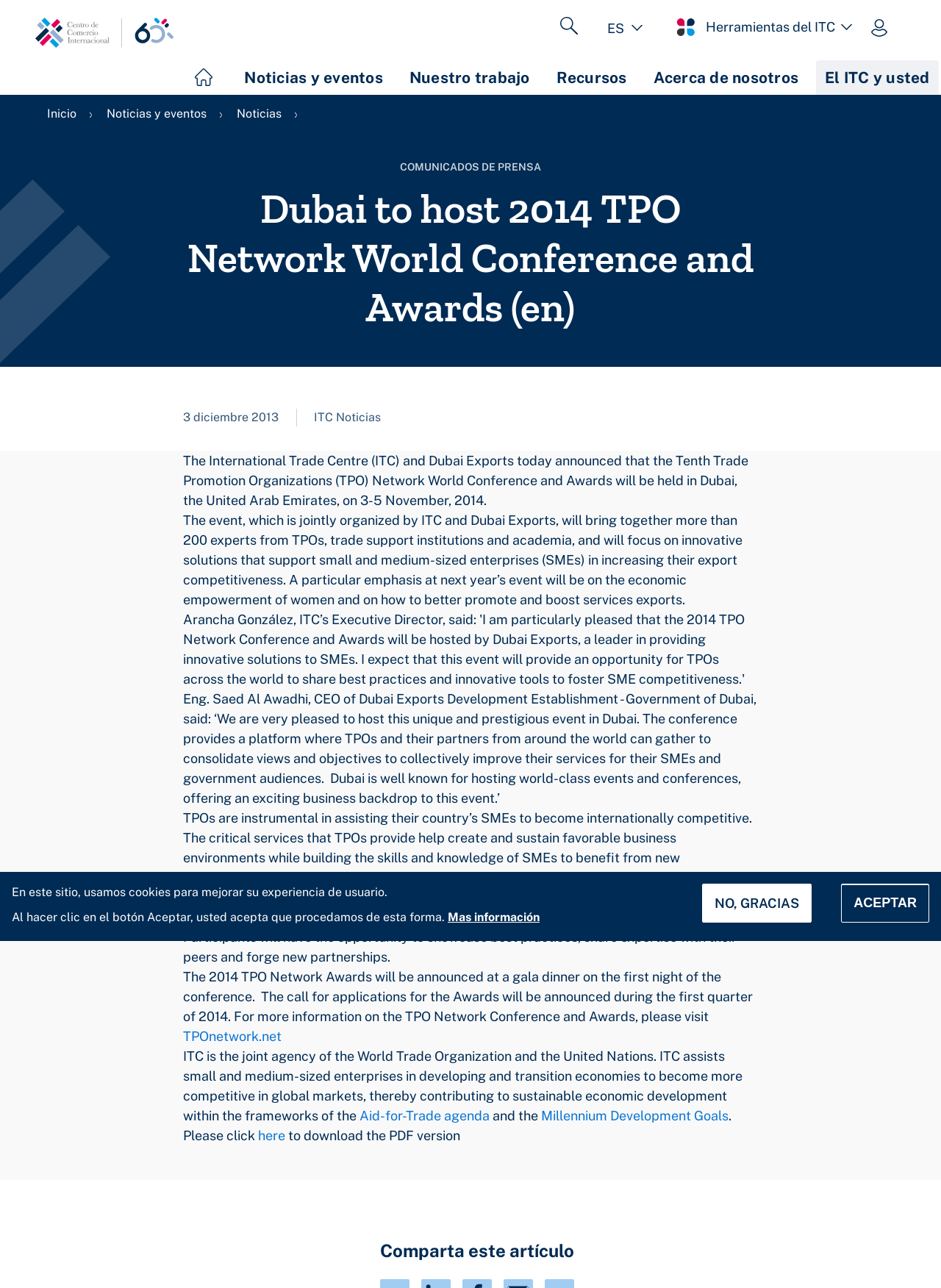Pinpoint the bounding box coordinates for the area that should be clicked to perform the following instruction: "Read the 'Search Hints and Tips'".

None